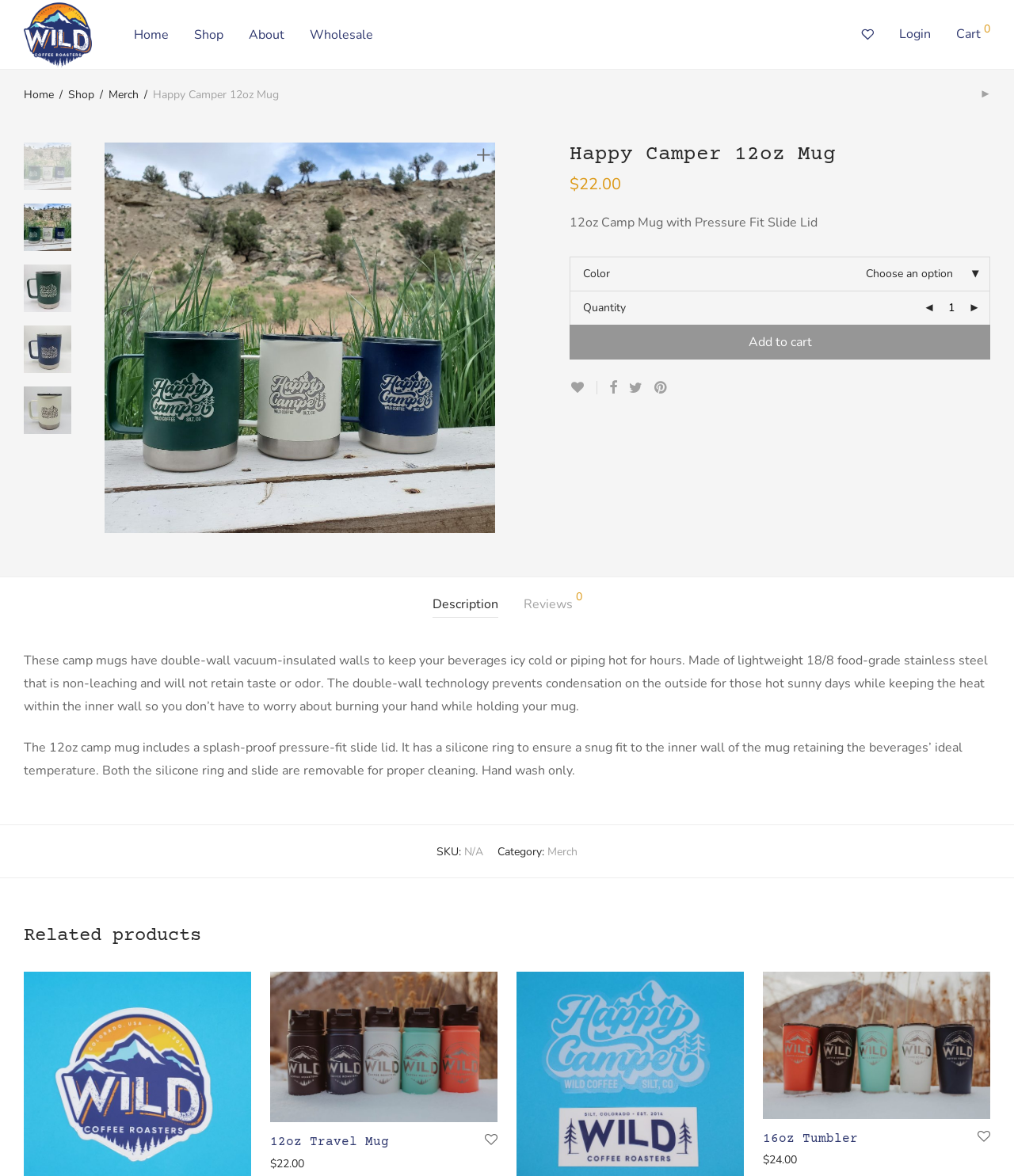Determine the bounding box of the UI component based on this description: "Add to cart". The bounding box coordinates should be four float values between 0 and 1, i.e., [left, top, right, bottom].

[0.562, 0.276, 0.977, 0.306]